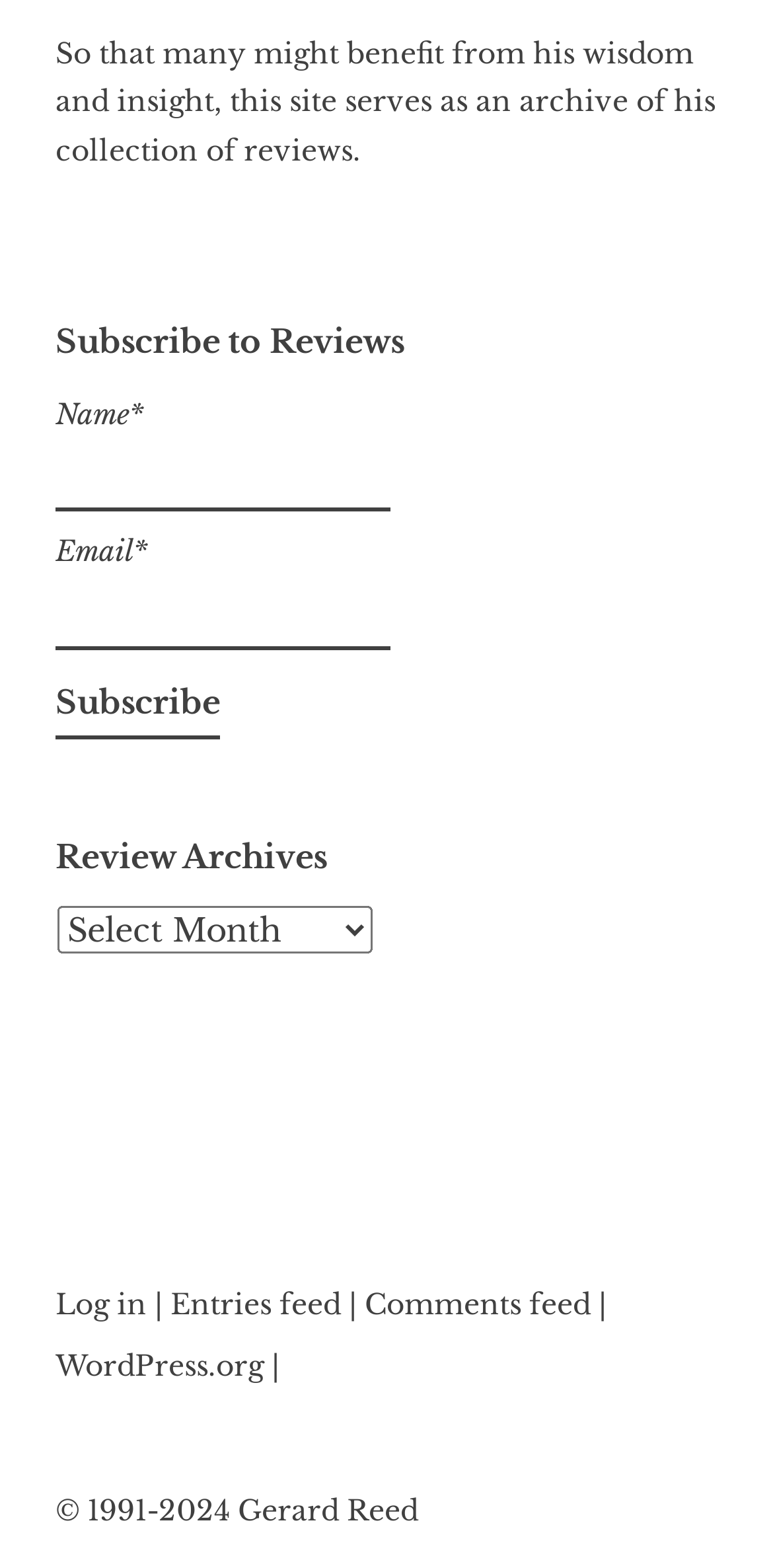Highlight the bounding box coordinates of the element that should be clicked to carry out the following instruction: "Log in". The coordinates must be given as four float numbers ranging from 0 to 1, i.e., [left, top, right, bottom].

[0.072, 0.821, 0.21, 0.843]